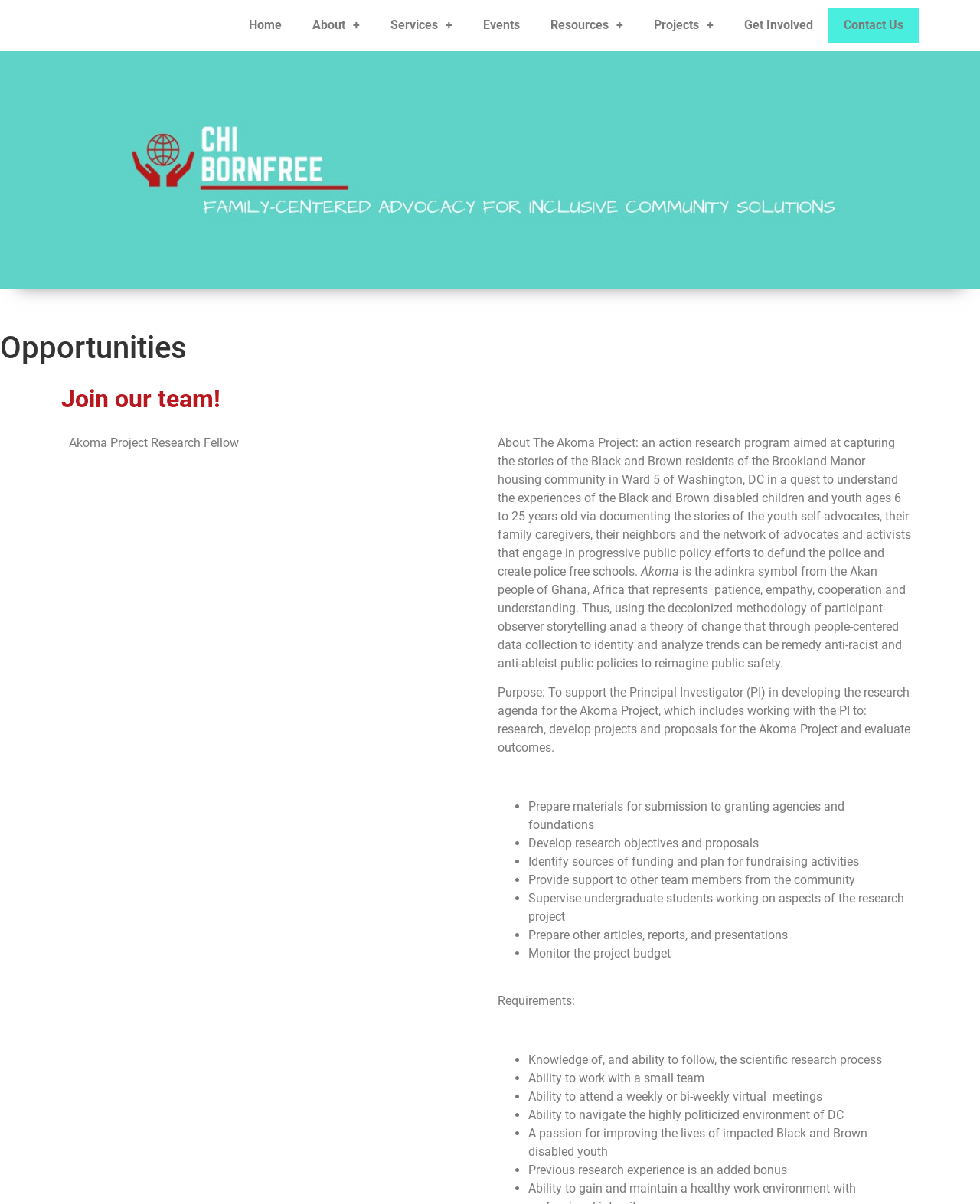Using the given description, provide the bounding box coordinates formatted as (top-left x, top-left y, bottom-right x, bottom-right y), with all values being floating point numbers between 0 and 1. Description: Events

[0.477, 0.006, 0.546, 0.036]